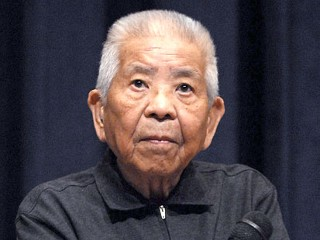Elaborate on the details you observe in the image.

The image depicts Tsutomu Yamaguchi, recognized as the only individual officially certified as a survivor of both atomic bombings during World War II. He experienced the Hiroshima bombing on August 6, 1945, while on a business trip and returned to Nagasaki just in time to witness the second bombing on August 9. This powerful figure lived to be 93, often sharing his harrowing experiences and advocating for the abolition of nuclear weapons. The caption accompanying the image notes that he was the subject of the film "Nijuuhibaku: Twice Bombed, Twice Survived." His legacy as a storyteller of the atomic bombings remains significant, illustrating the profound horrors of war and the impact of nuclear weapons on humanity.